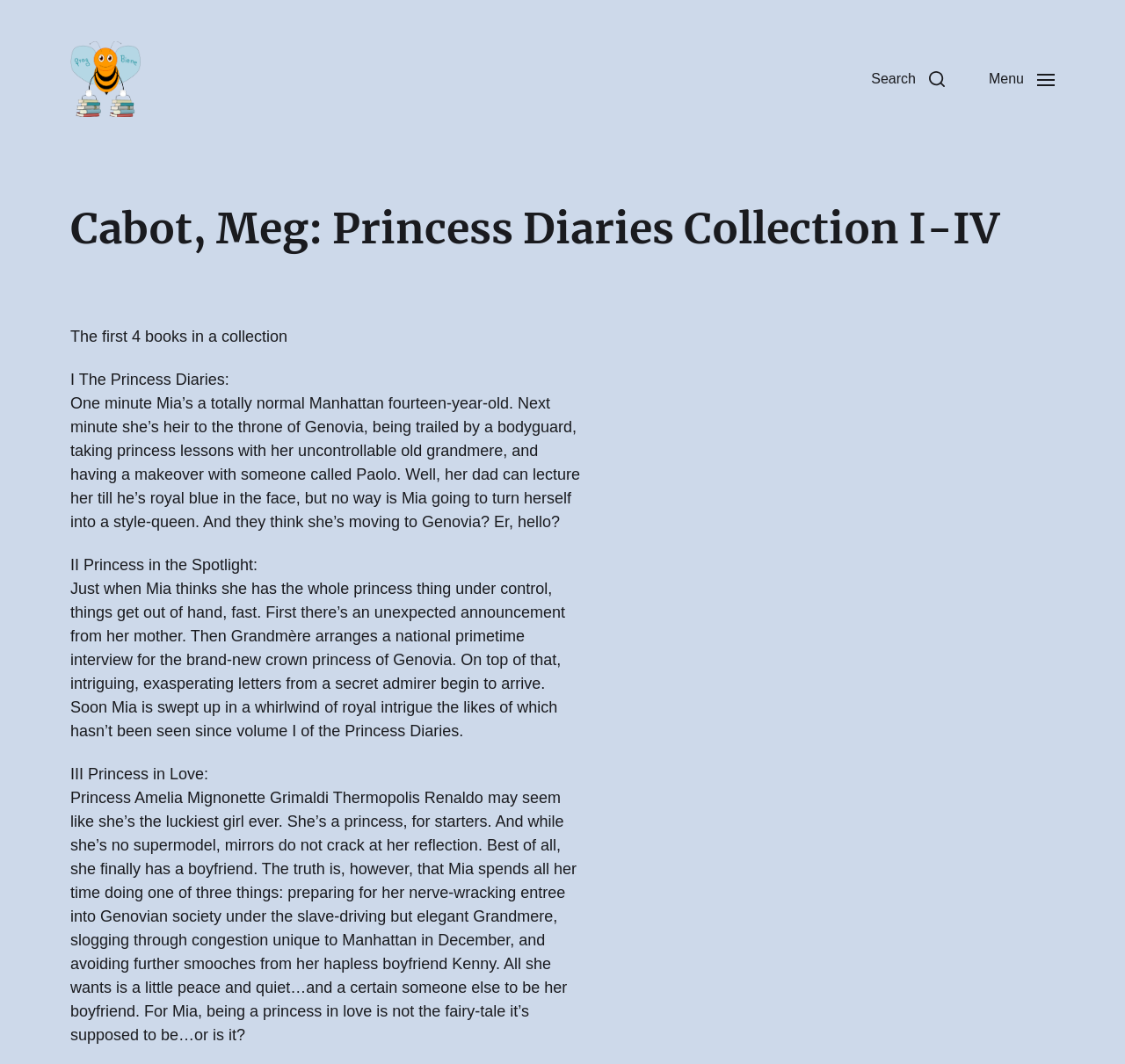Please extract the primary headline from the webpage.

Cabot, Meg: Princess Diaries Collection I-IV